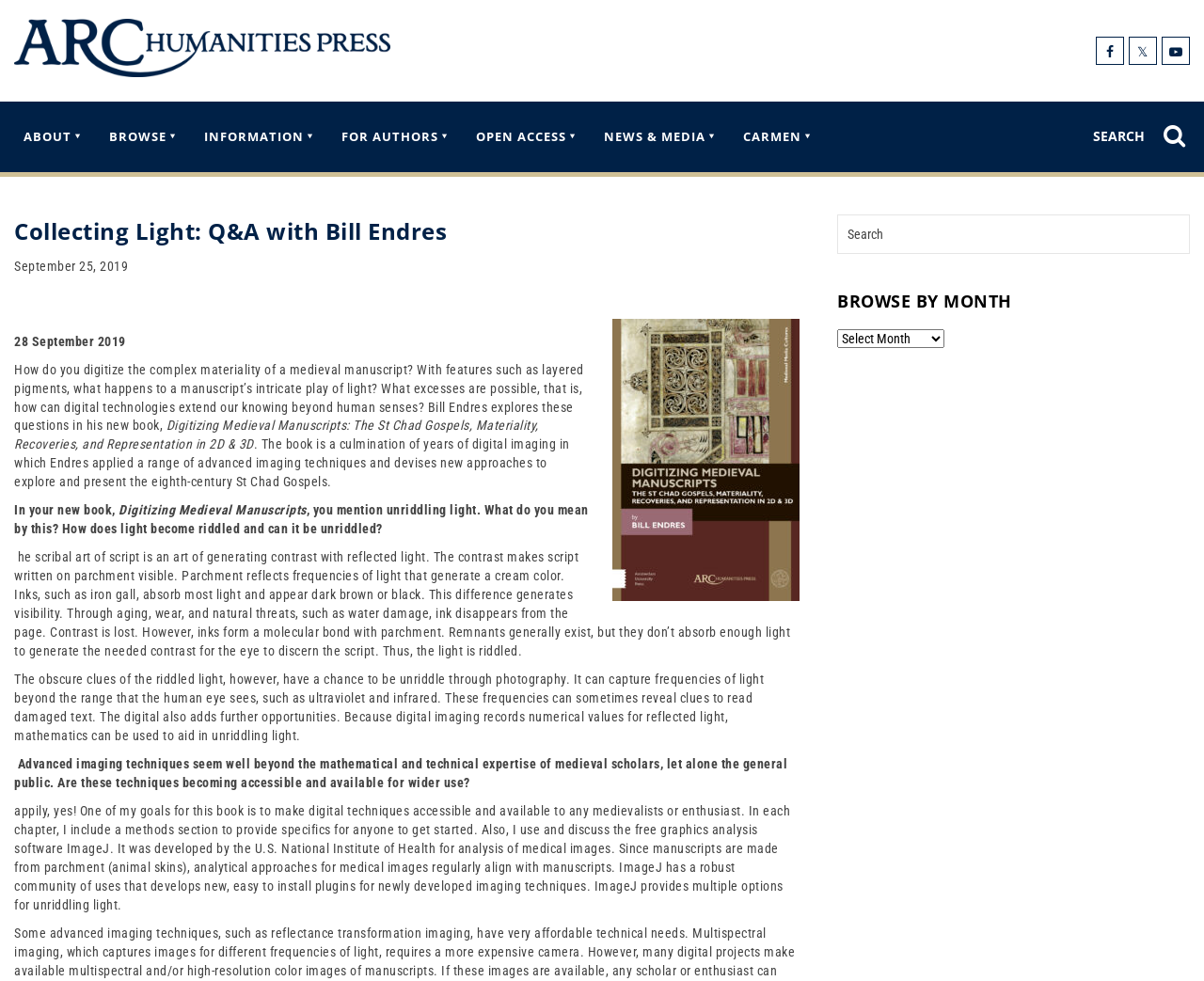Locate the bounding box coordinates of the item that should be clicked to fulfill the instruction: "Click the Donate button".

None